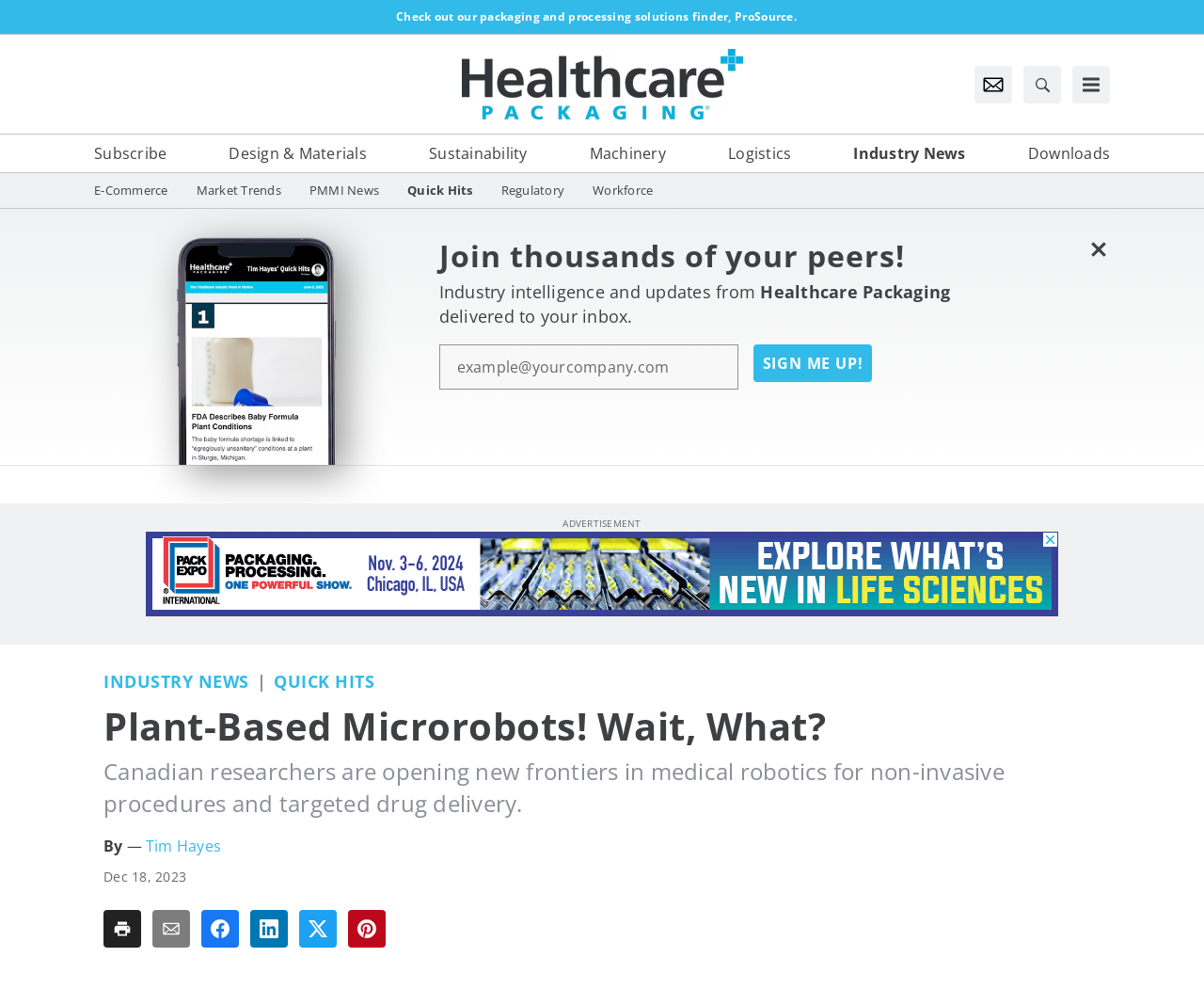Using floating point numbers between 0 and 1, provide the bounding box coordinates in the format (top-left x, top-left y, bottom-right x, bottom-right y). Locate the UI element described here: aria-label="Search"

[0.85, 0.066, 0.881, 0.104]